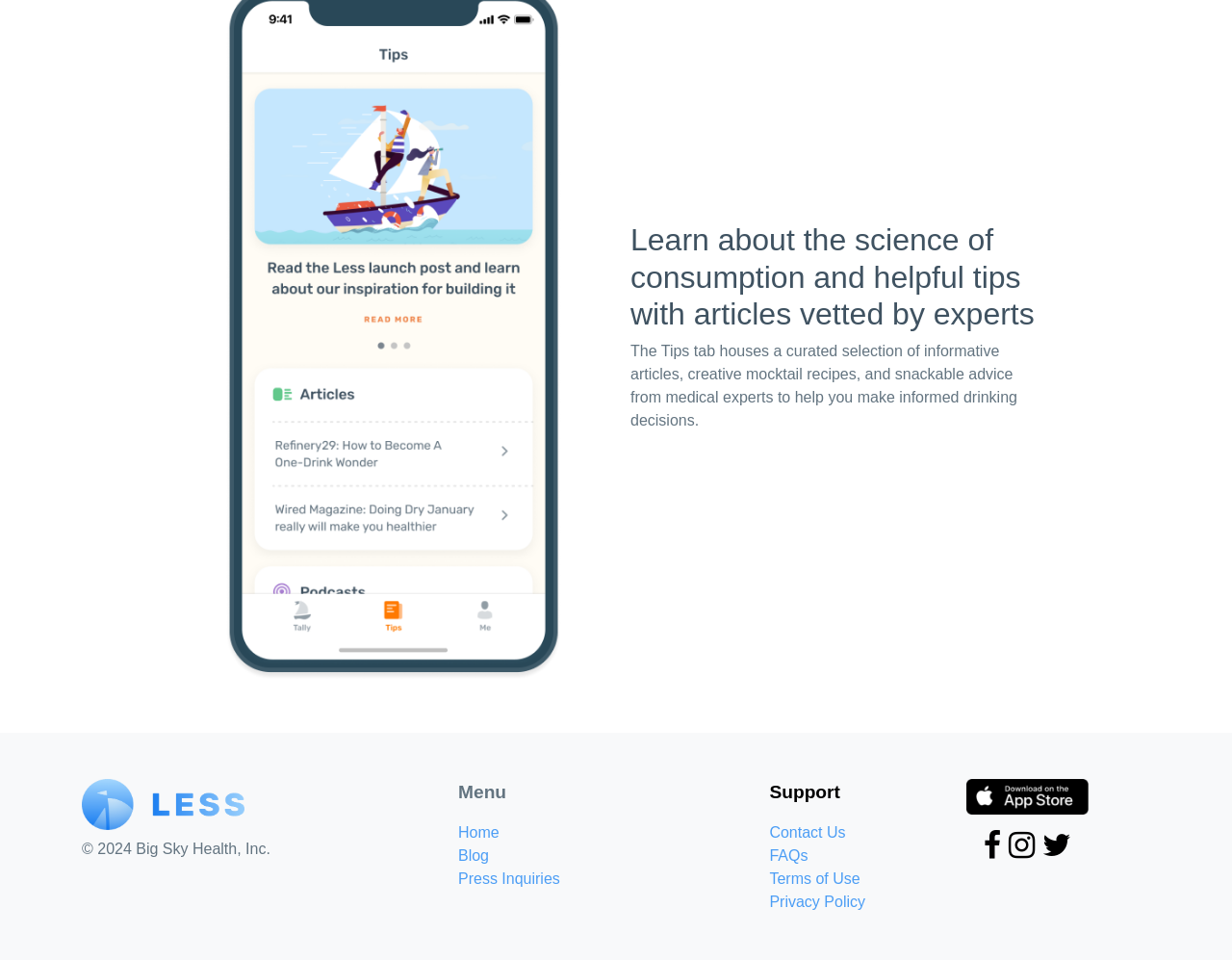What is the purpose of the 'Tips' tab?
From the image, respond using a single word or phrase.

To provide informative articles and advice